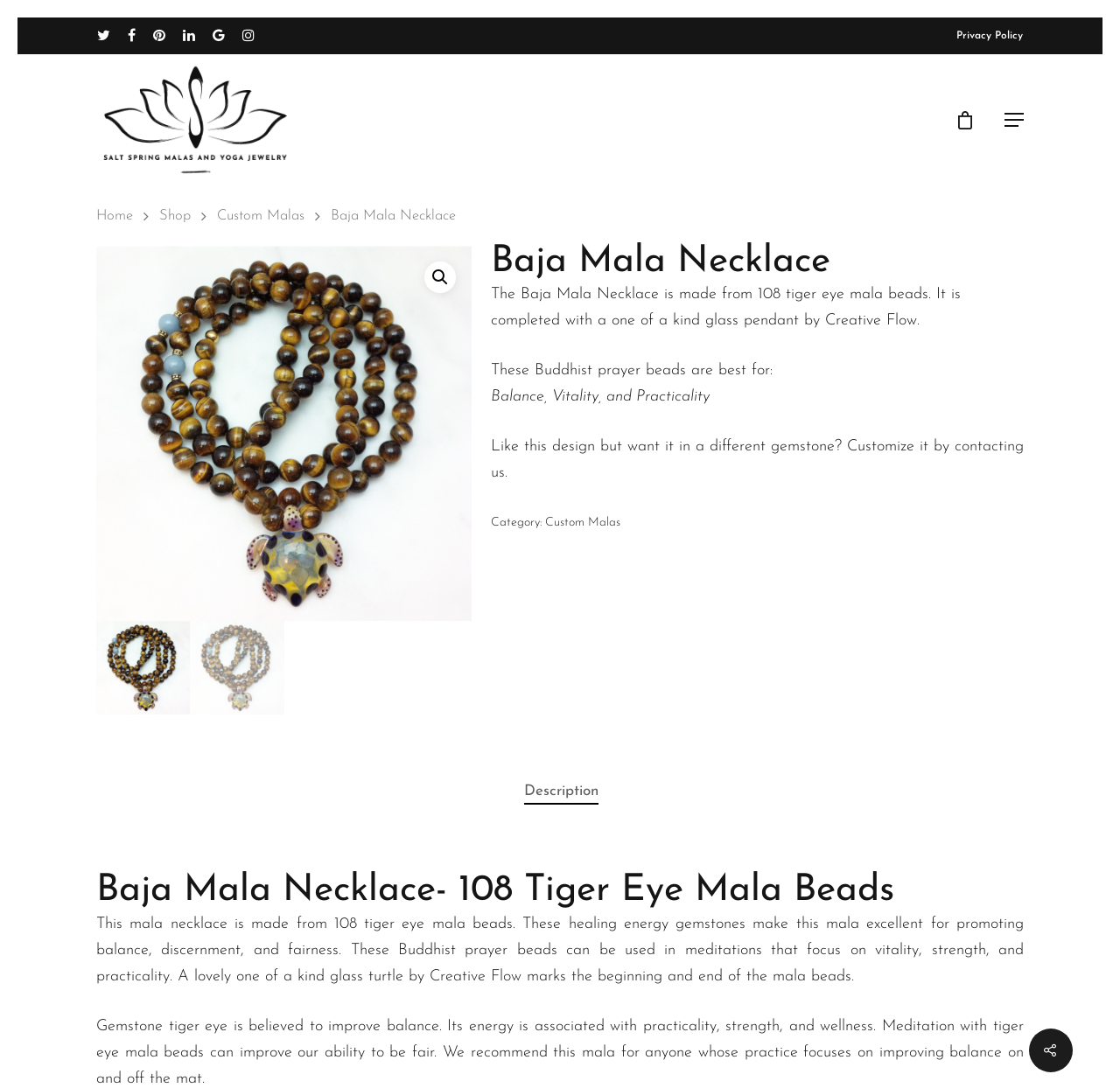Please determine the main heading text of this webpage.

Baja Mala Necklace